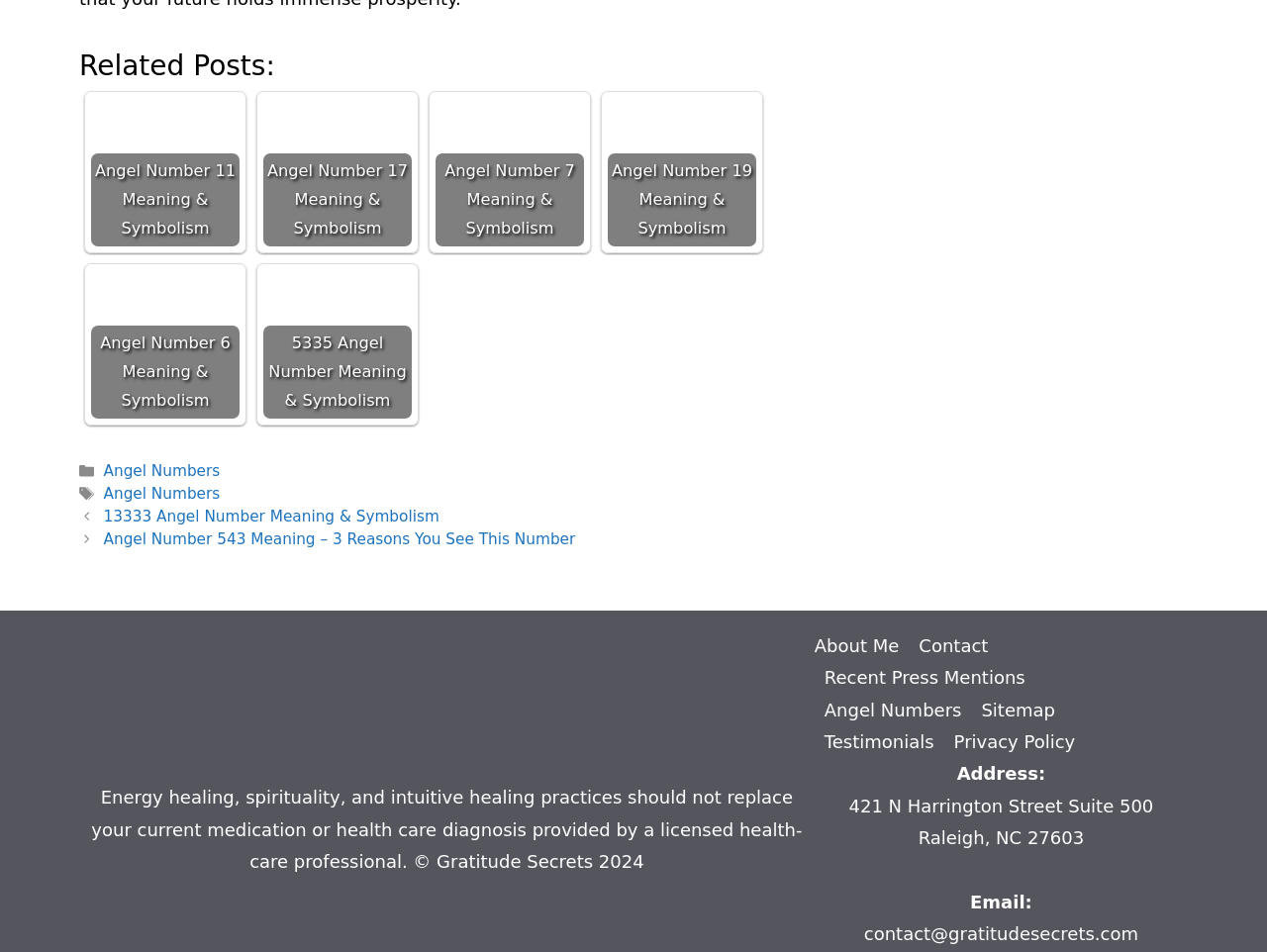Identify the bounding box coordinates for the UI element described as follows: Privacy Policy. Use the format (top-left x, top-left y, bottom-right x, bottom-right y) and ensure all values are floating point numbers between 0 and 1.

[0.753, 0.768, 0.849, 0.79]